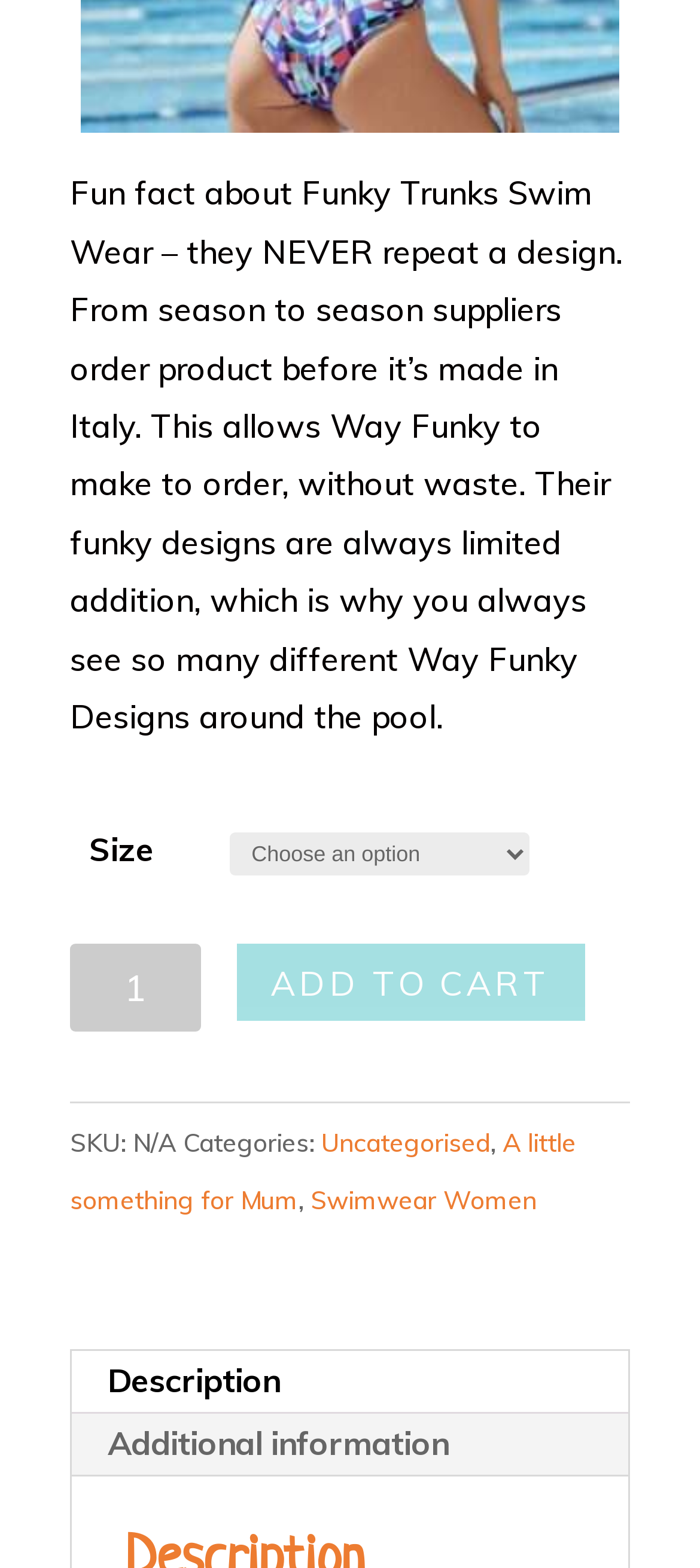What is the name of the product?
Using the image as a reference, give an elaborate response to the question.

The name of the product can be determined by looking at the StaticText element, which contains the text 'Womens Funkita Video Star quantity'.